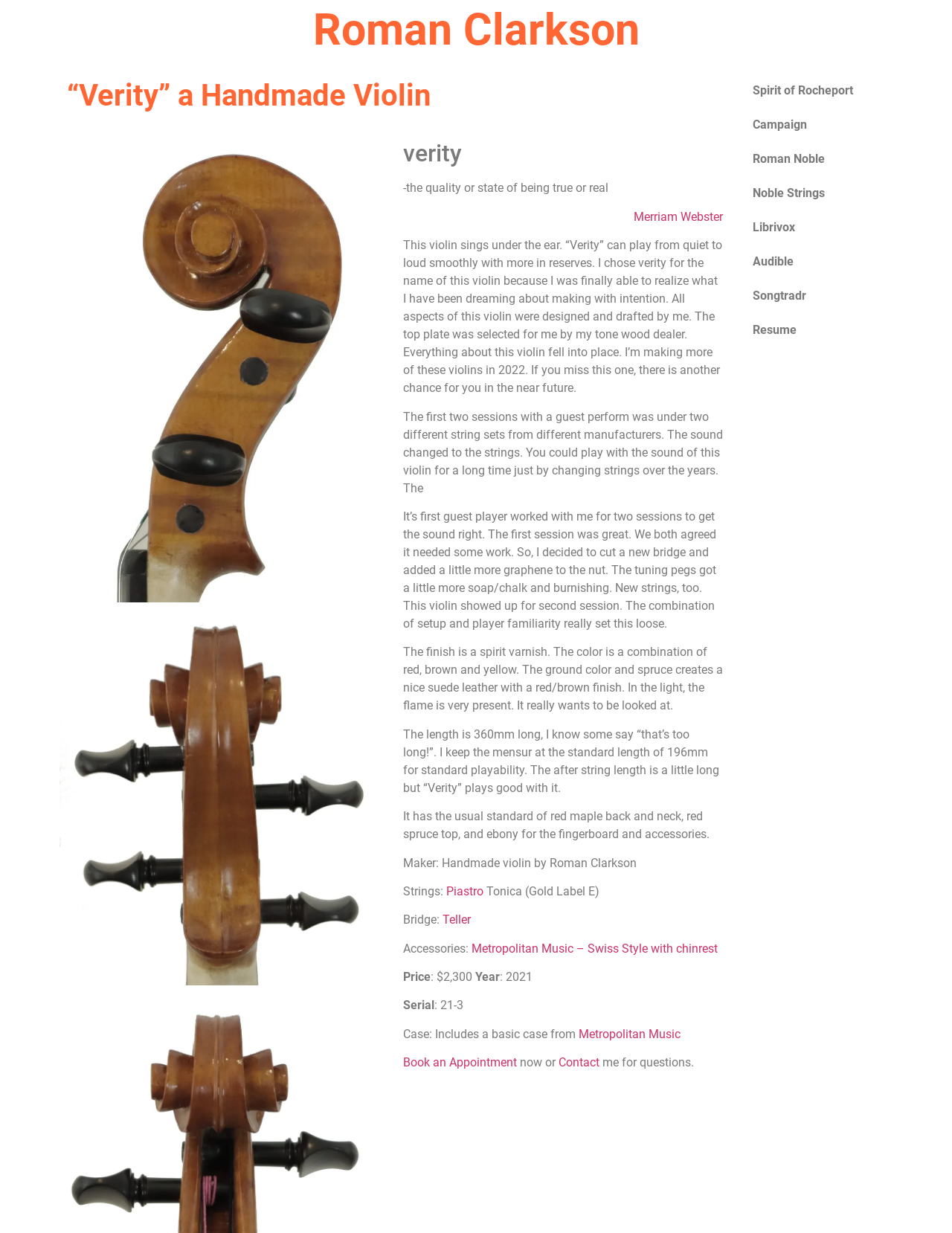Could you highlight the region that needs to be clicked to execute the instruction: "Visit the Spirit of Rocheport website"?

[0.775, 0.06, 0.938, 0.087]